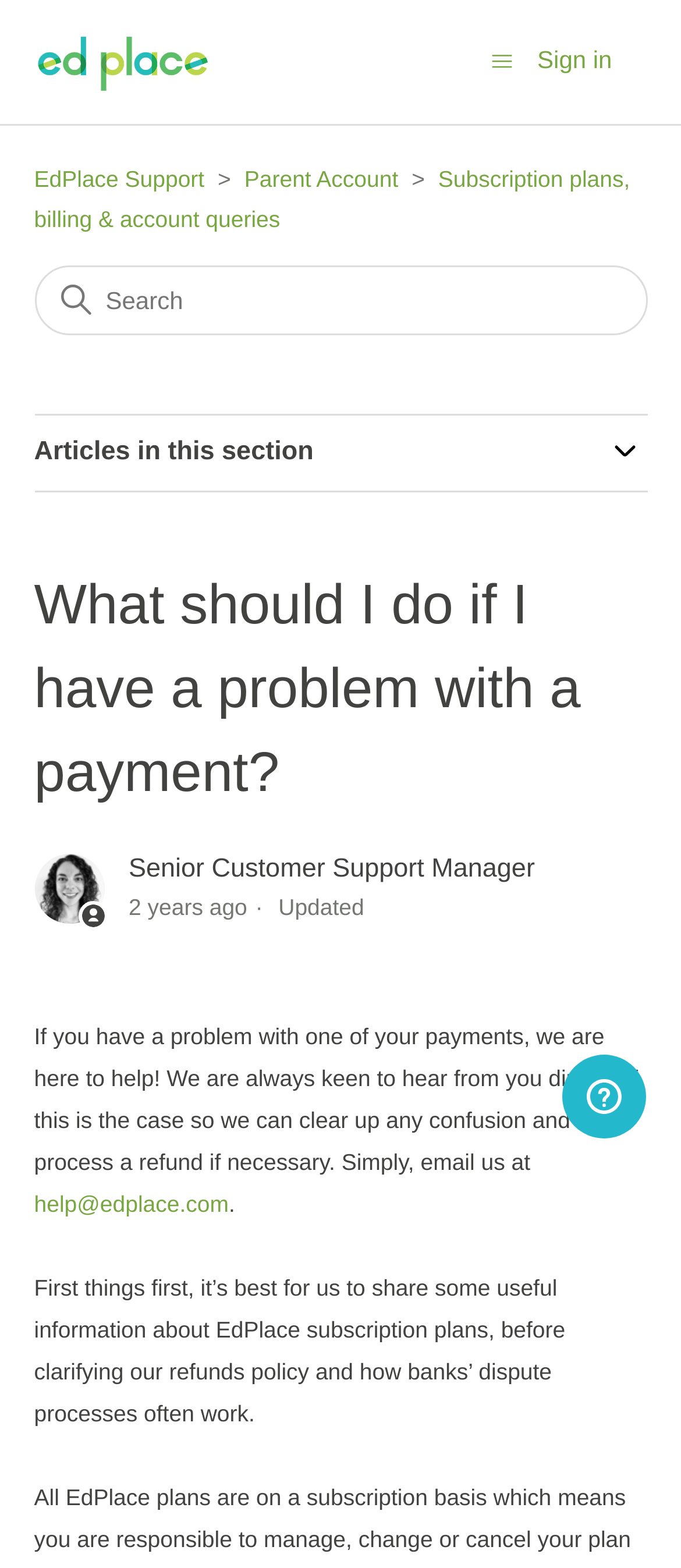What is the date when this article was last updated?
Provide a fully detailed and comprehensive answer to the question.

I found this answer by looking at the text 'Updated 2022-05-20 15:42' which is located below the heading 'What should I do if I have a problem with a payment?' and above the text written by the Senior Customer Support Manager.